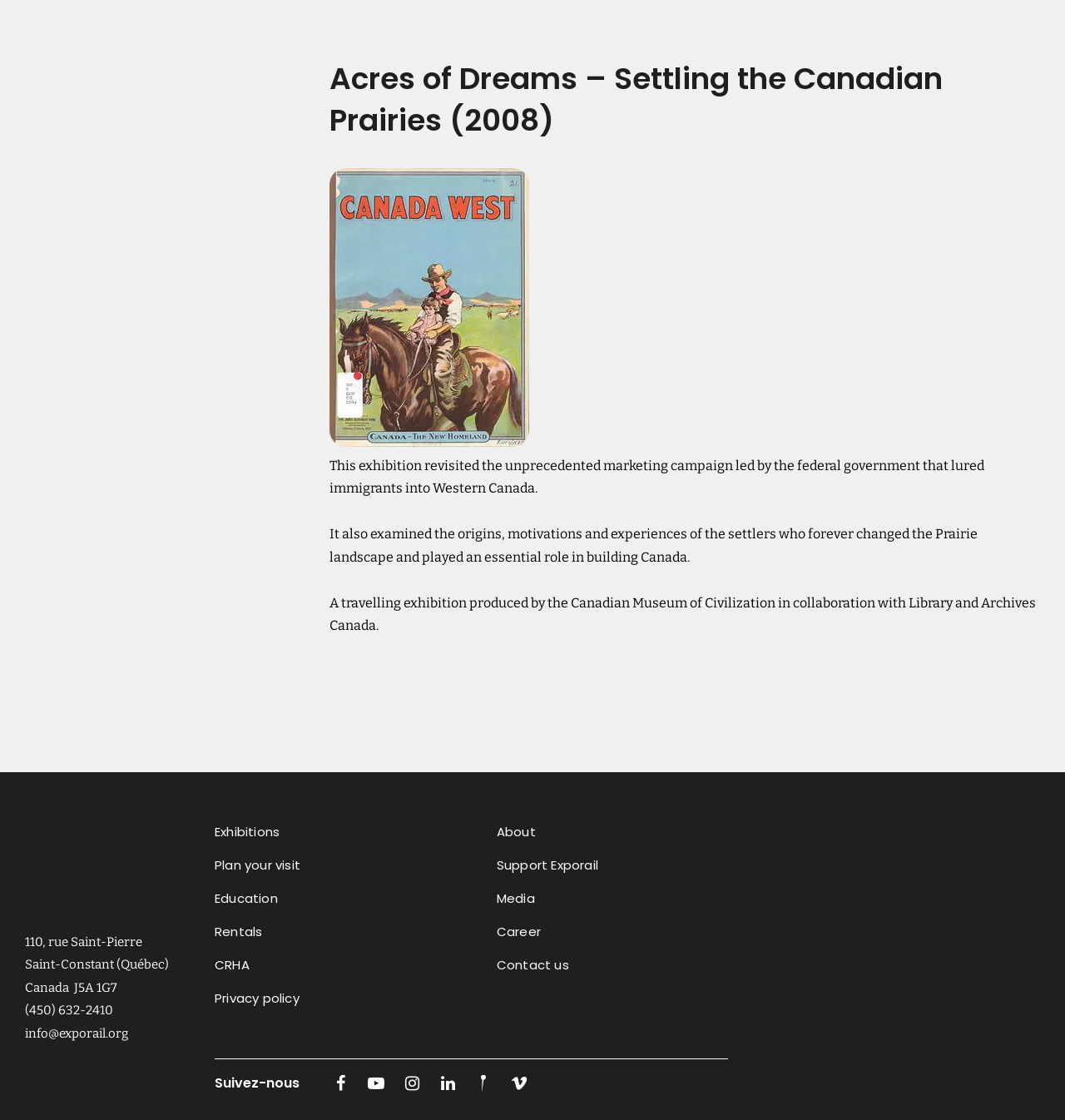Determine the bounding box coordinates of the clickable element to achieve the following action: 'Visit the 'Exhibitions' page'. Provide the coordinates as four float values between 0 and 1, formatted as [left, top, right, bottom].

[0.202, 0.732, 0.404, 0.762]